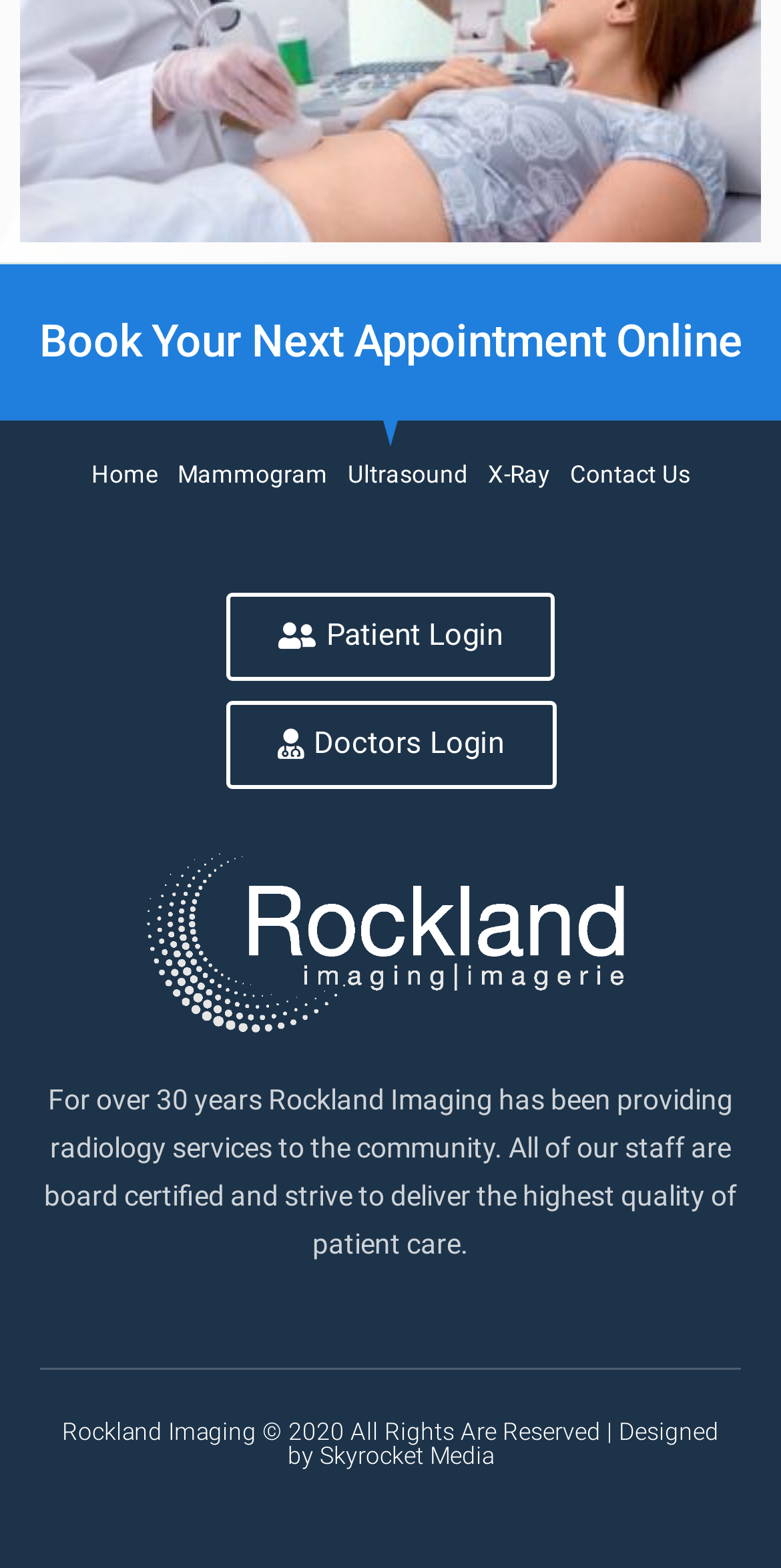Find the bounding box coordinates for the area that must be clicked to perform this action: "Contact us".

[0.729, 0.291, 0.883, 0.314]